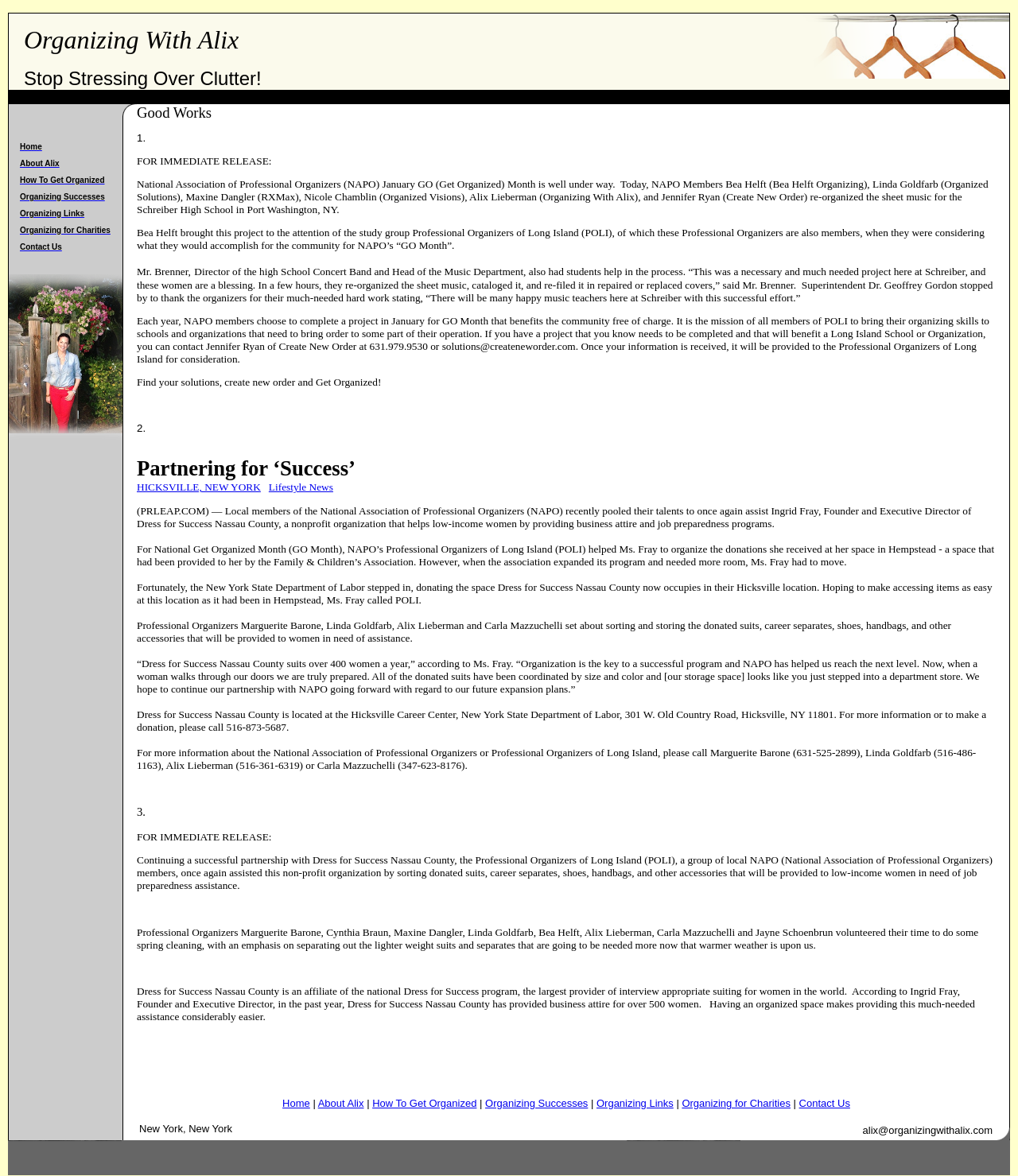How many women does Dress for Success Nassau County suit per year?
Please respond to the question with a detailed and well-explained answer.

According to the webpage, Dress for Success Nassau County suits over 400 women per year, as stated by Ms. Fray, the Founder and Executive Director of the organization.